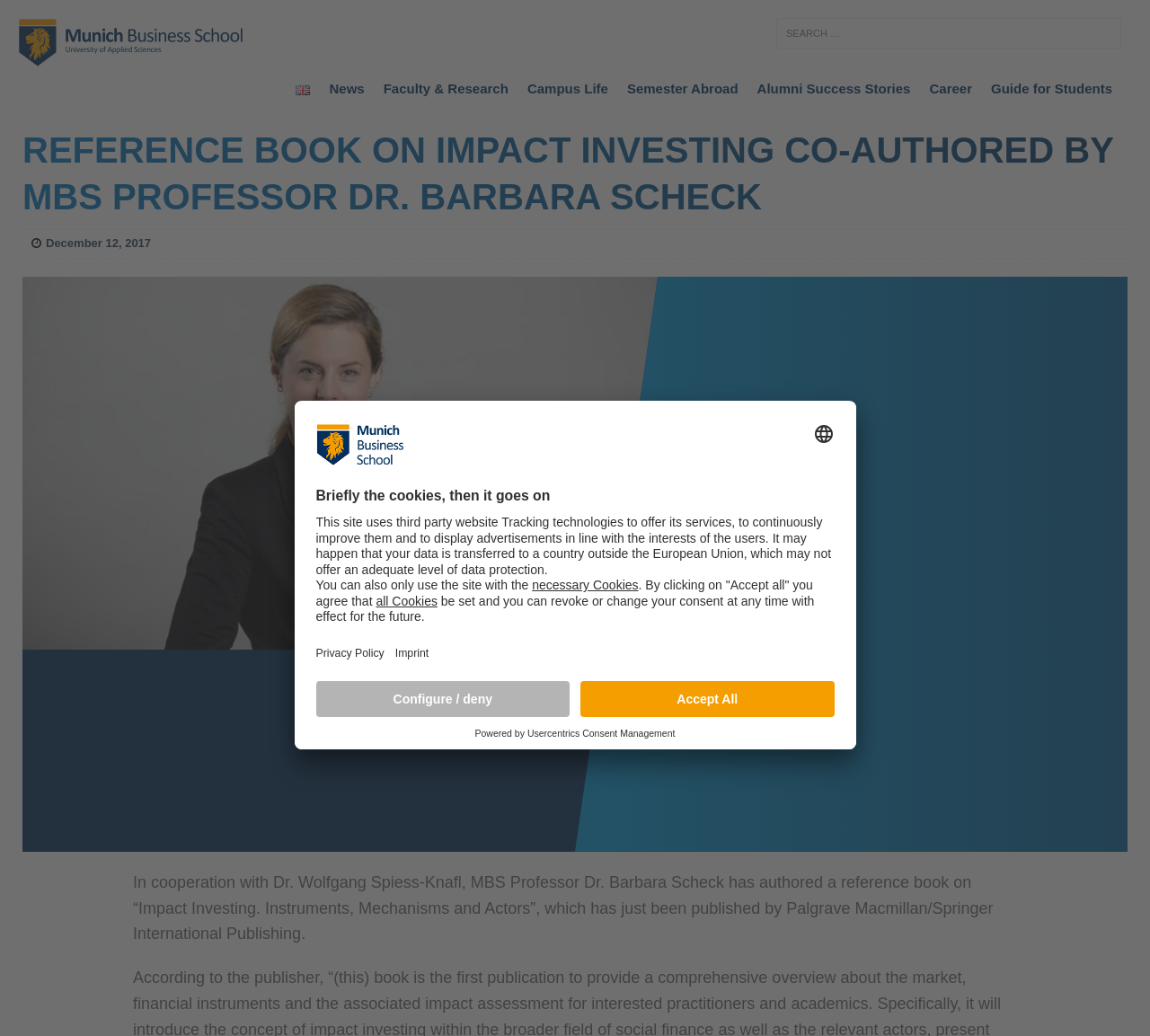Could you indicate the bounding box coordinates of the region to click in order to complete this instruction: "Read more about the reference book".

[0.04, 0.228, 0.131, 0.241]